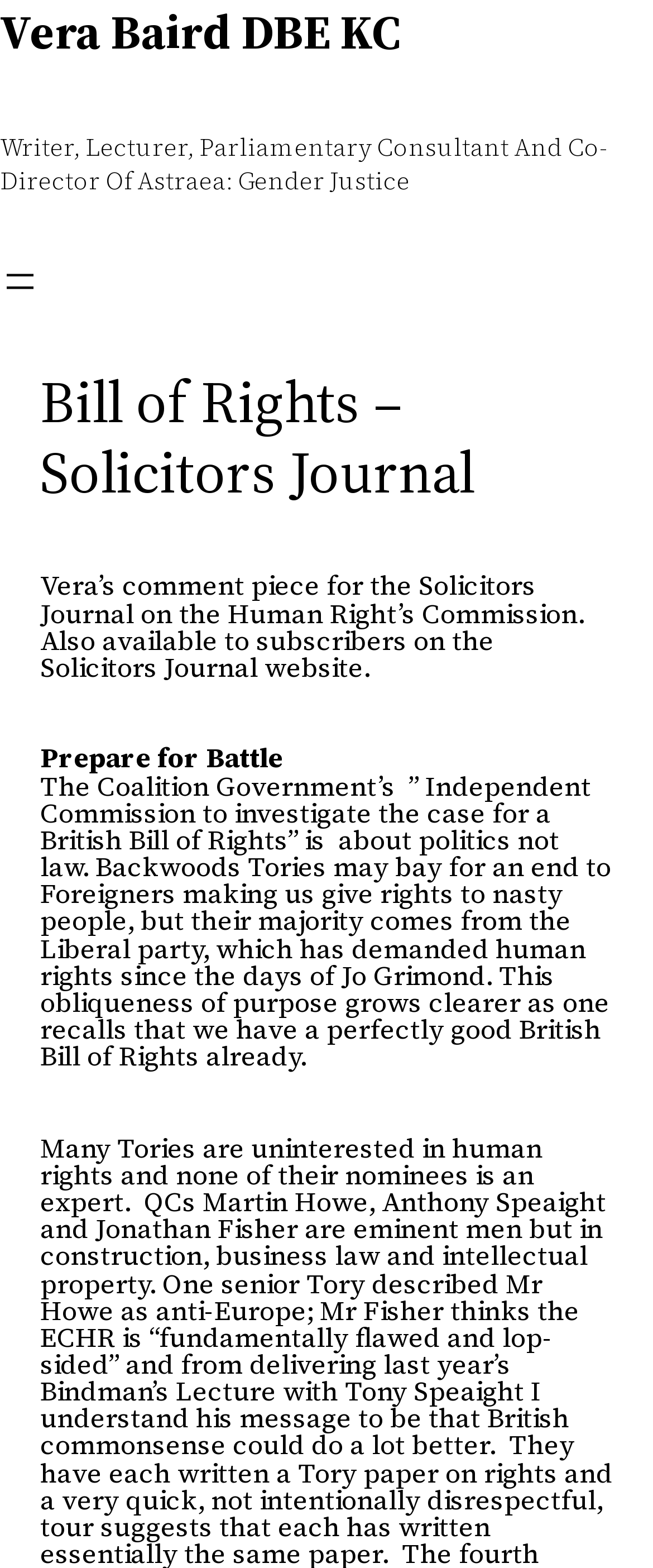What is the topic of Vera's comment piece?
Provide a detailed and extensive answer to the question.

The answer can be found in the StaticText element 'Vera’s comment piece for the Solicitors Journal on the Human Right’s Commission. Also available to subscribers on the Solicitors Journal website.' which provides a brief description of the comment piece.